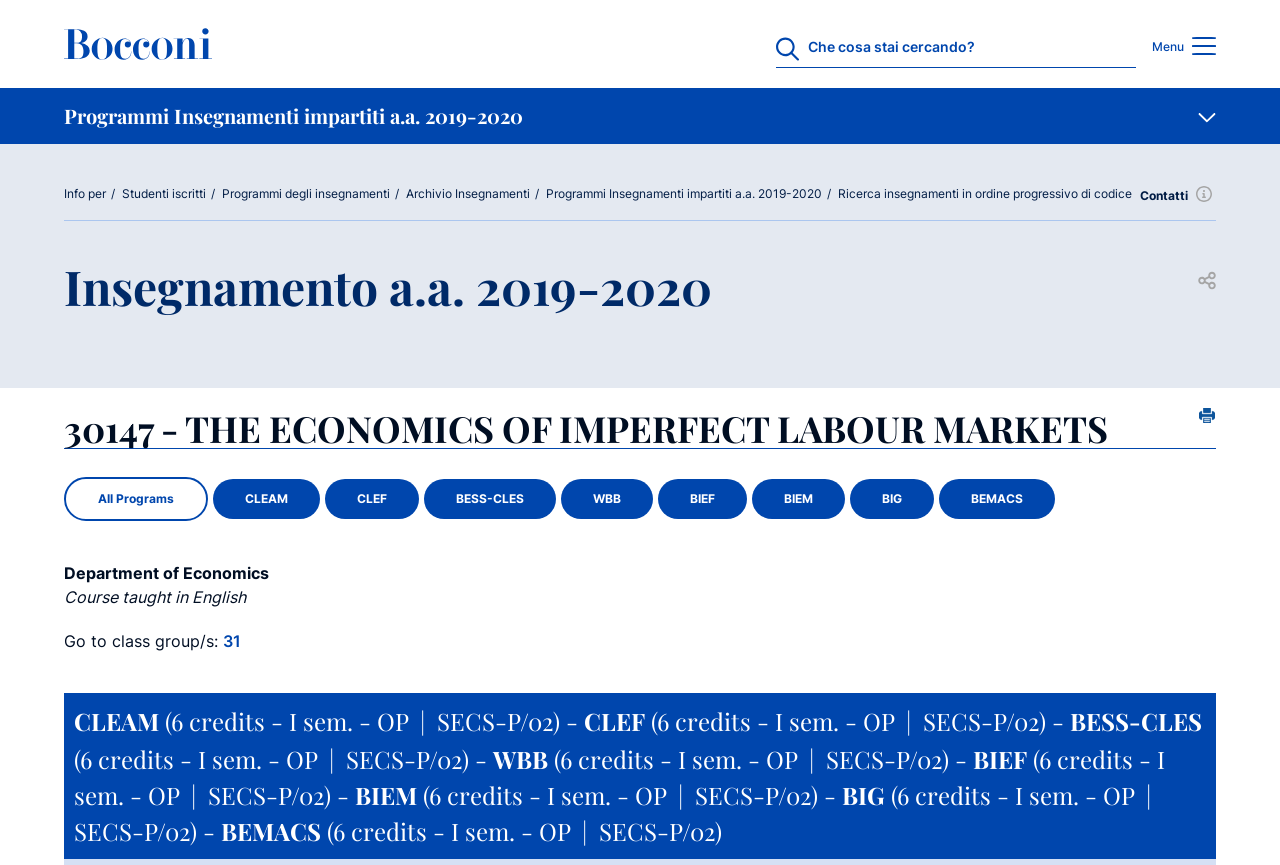Determine the bounding box coordinates for the clickable element to execute this instruction: "Click on 'DONATE'". Provide the coordinates as four float numbers between 0 and 1, i.e., [left, top, right, bottom].

None